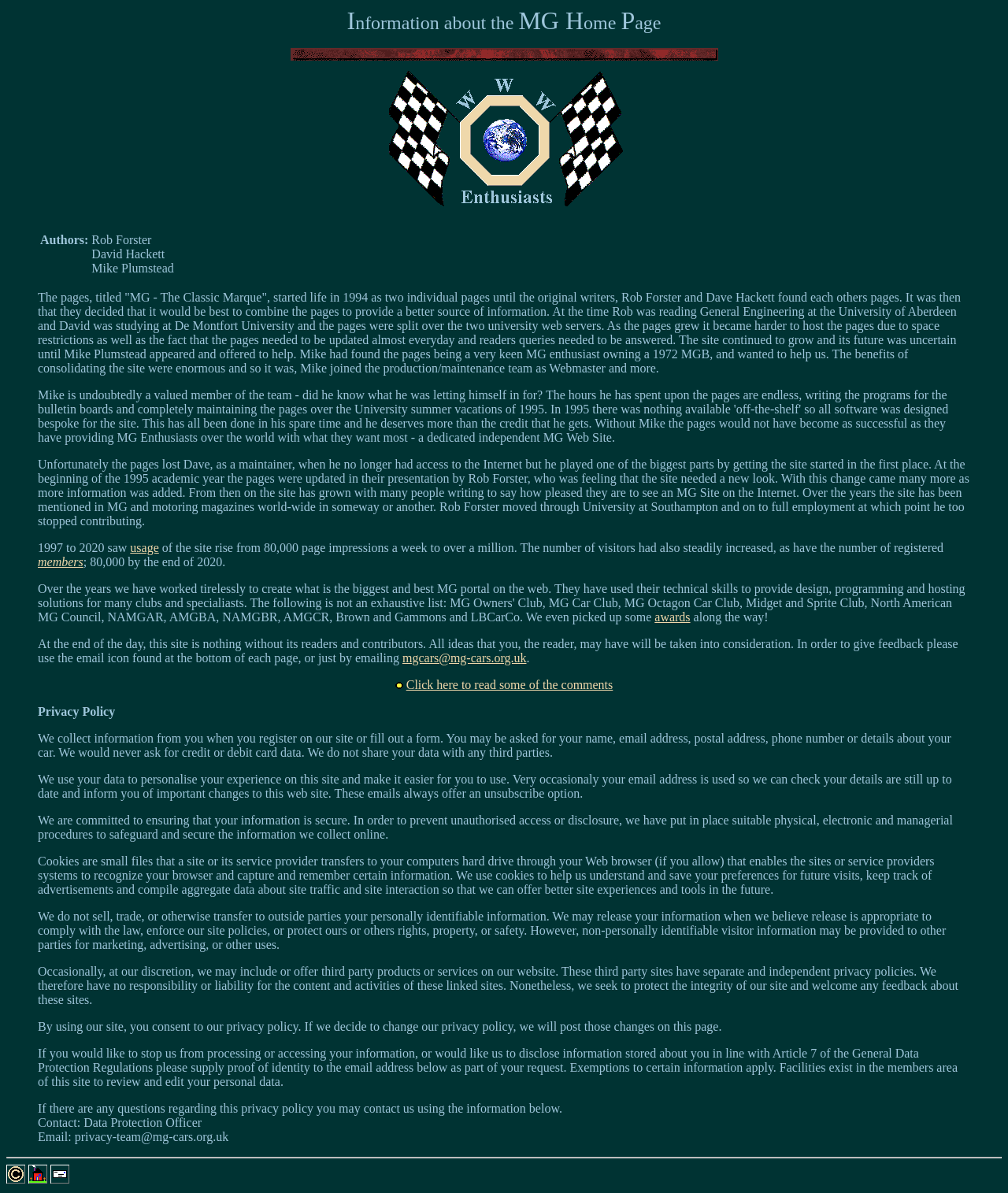Determine the bounding box coordinates (top-left x, top-left y, bottom-right x, bottom-right y) of the UI element described in the following text: awards

[0.649, 0.512, 0.685, 0.523]